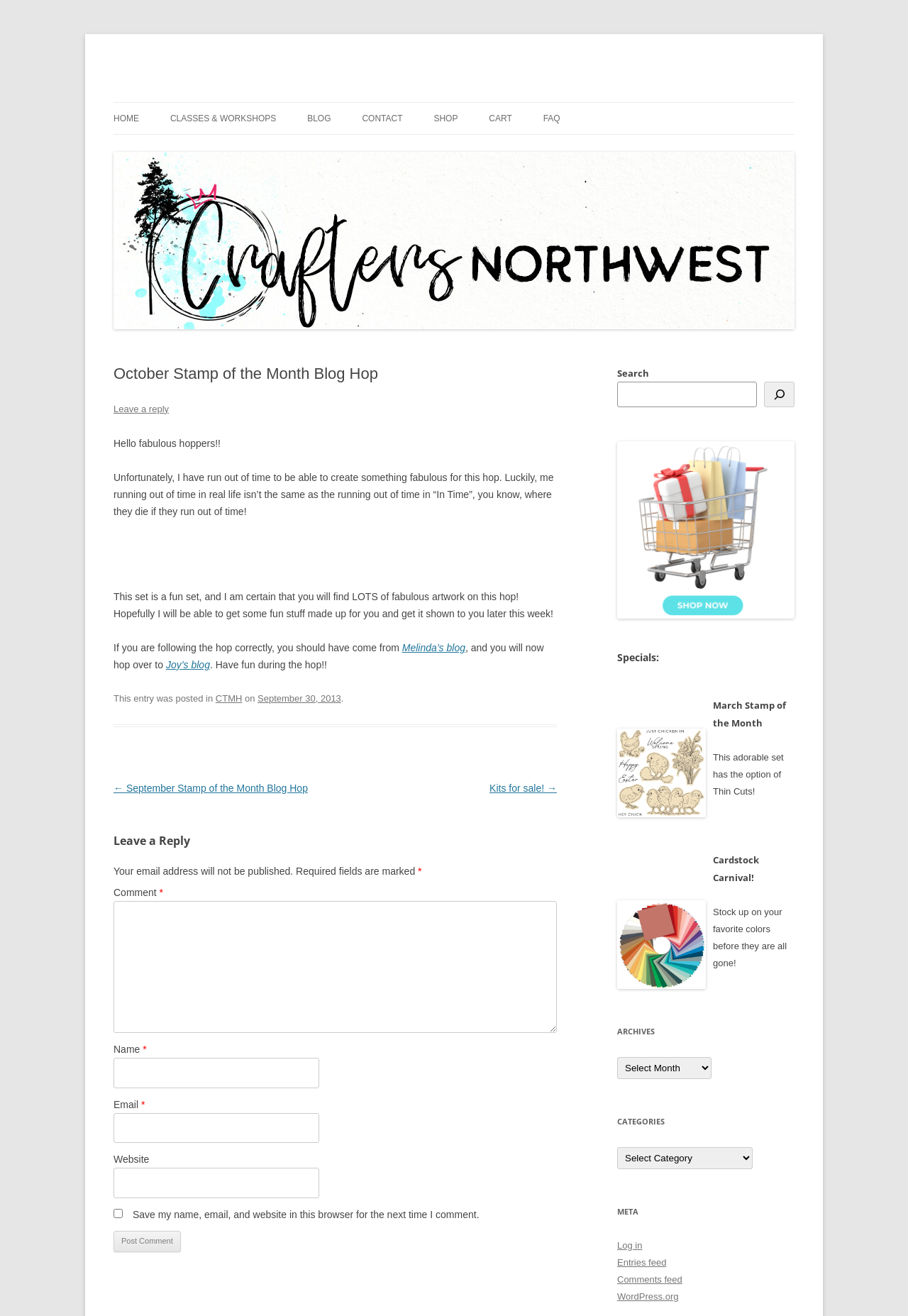What is the purpose of the search box?
Please answer the question with as much detail and depth as you can.

I found the answer by looking at the search box element which has a label 'Search' and is located at the top right corner of the webpage.